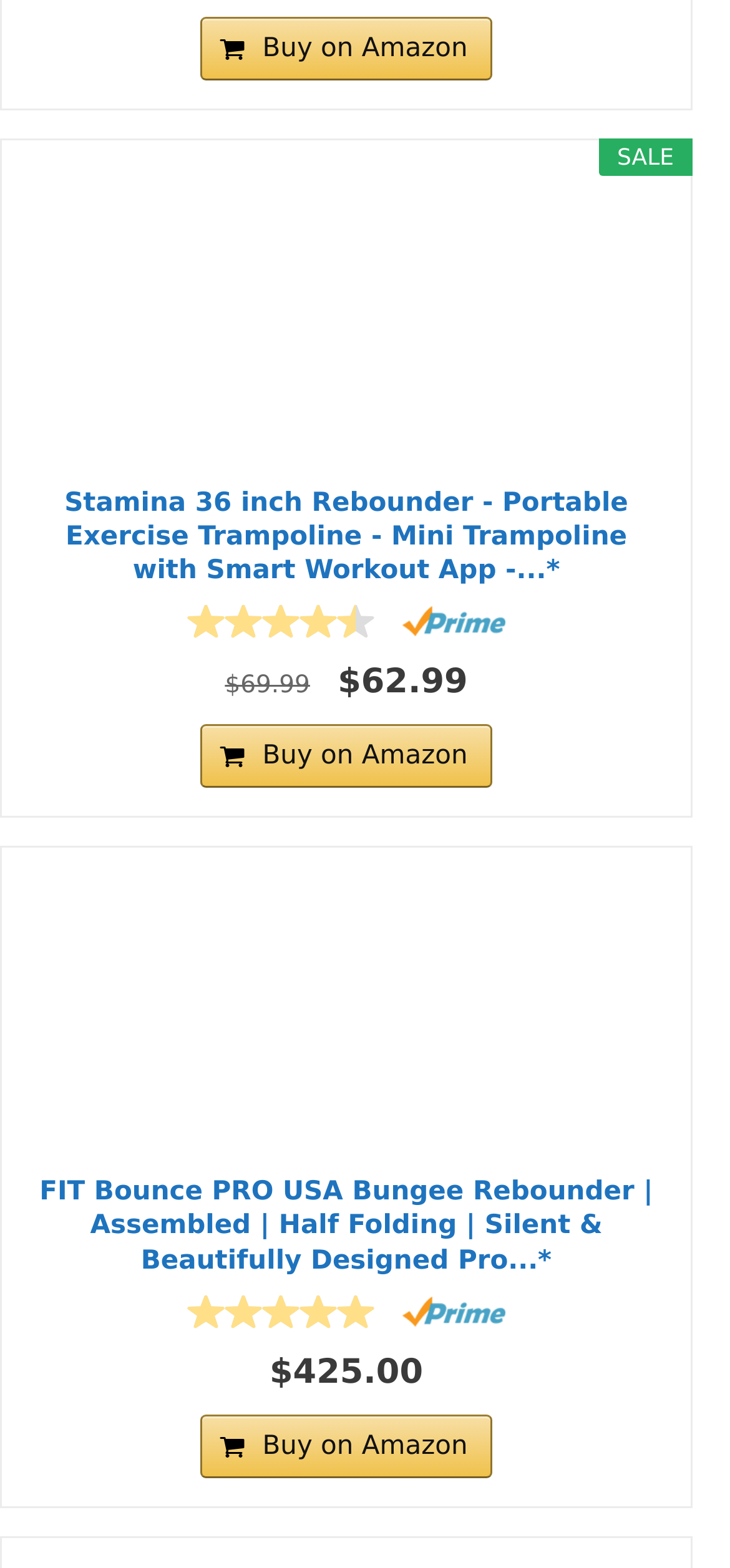How many 'Buy on Amazon' buttons are there on this page?
Give a single word or phrase answer based on the content of the image.

3